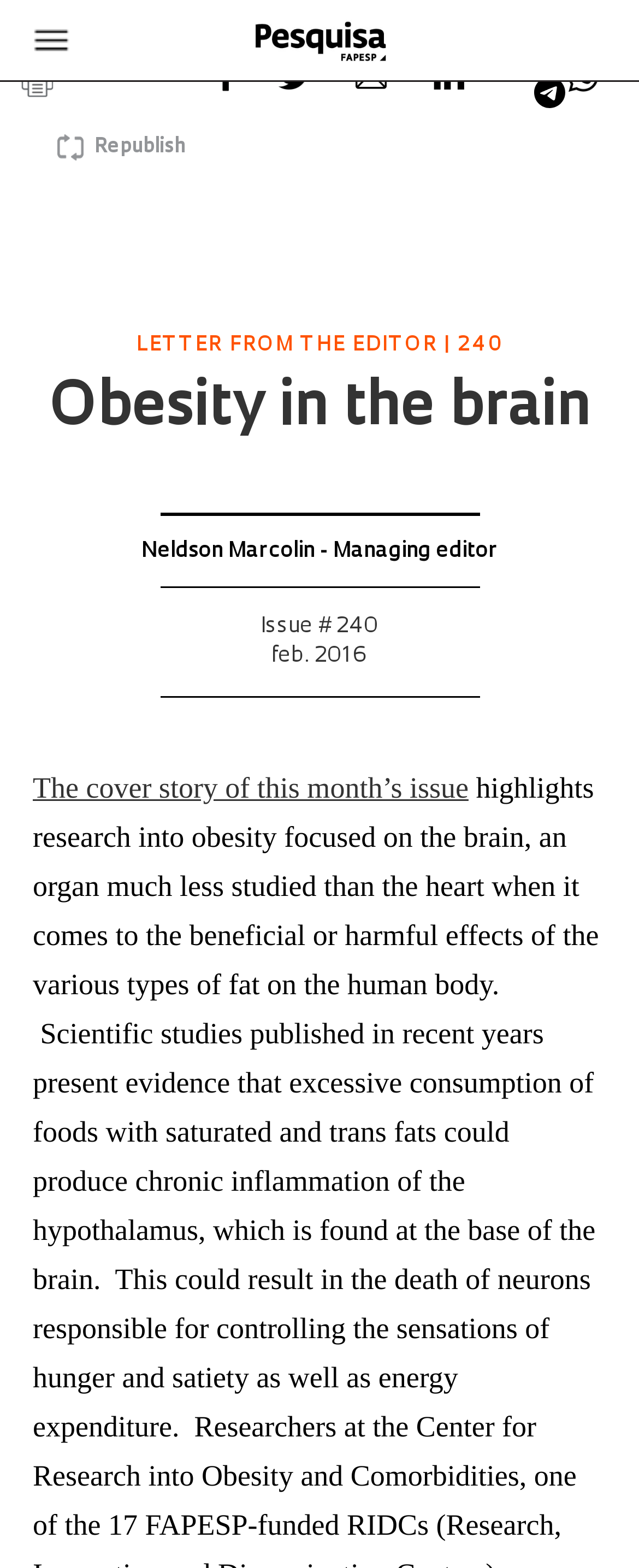What is the title of the cover story?
Refer to the image and give a detailed answer to the question.

I found the title of the cover story by looking at the heading element with the text 'Obesity in the brain' which is a child element of the header element.